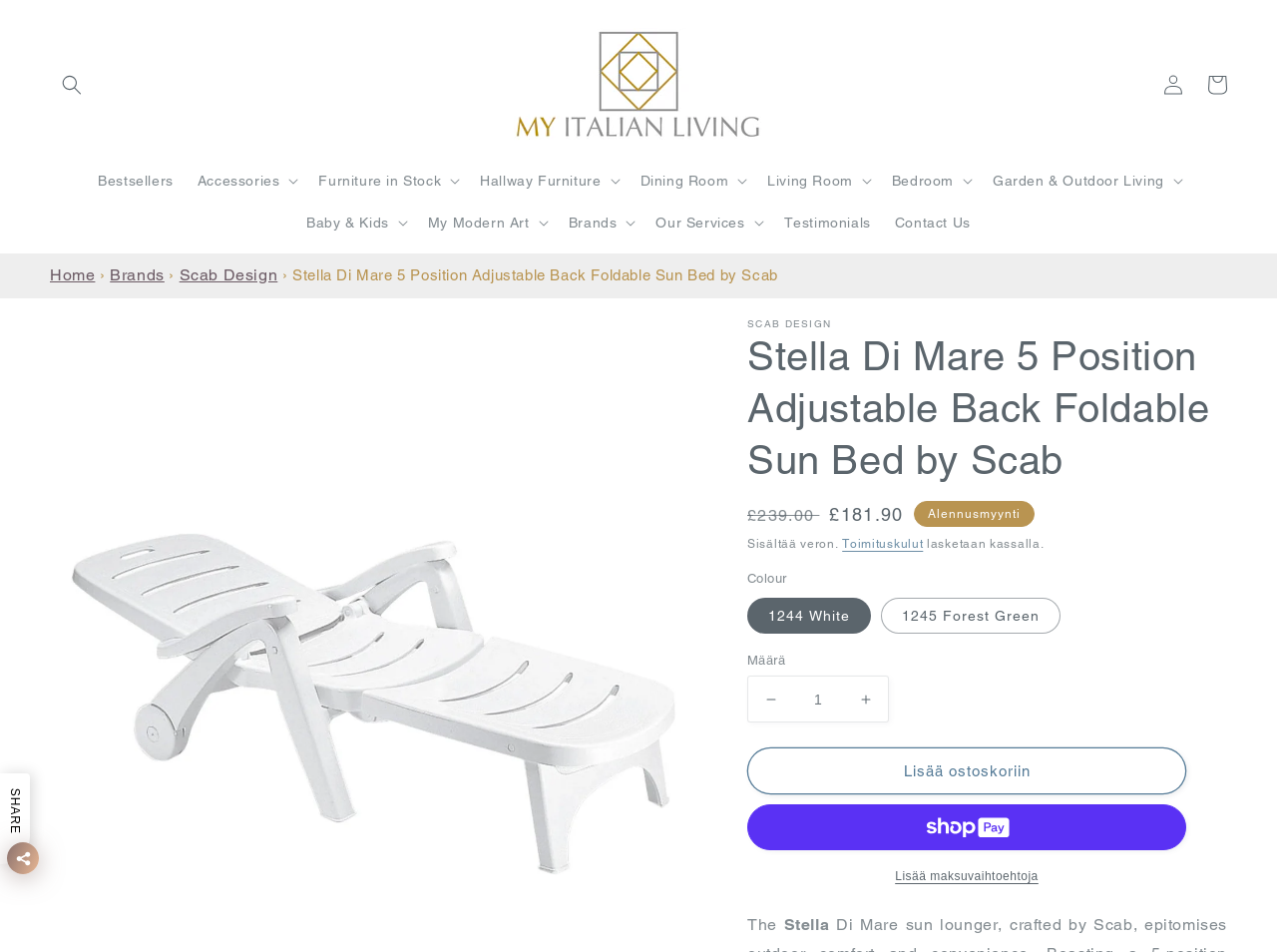Look at the image and answer the question in detail:
What is the name of the sun lounger?

The name of the sun lounger can be found in the breadcrumbs navigation section, where it is written as 'Stella Di Mare 5 Position Adjustable Back Foldable Sun Bed by Scab'.